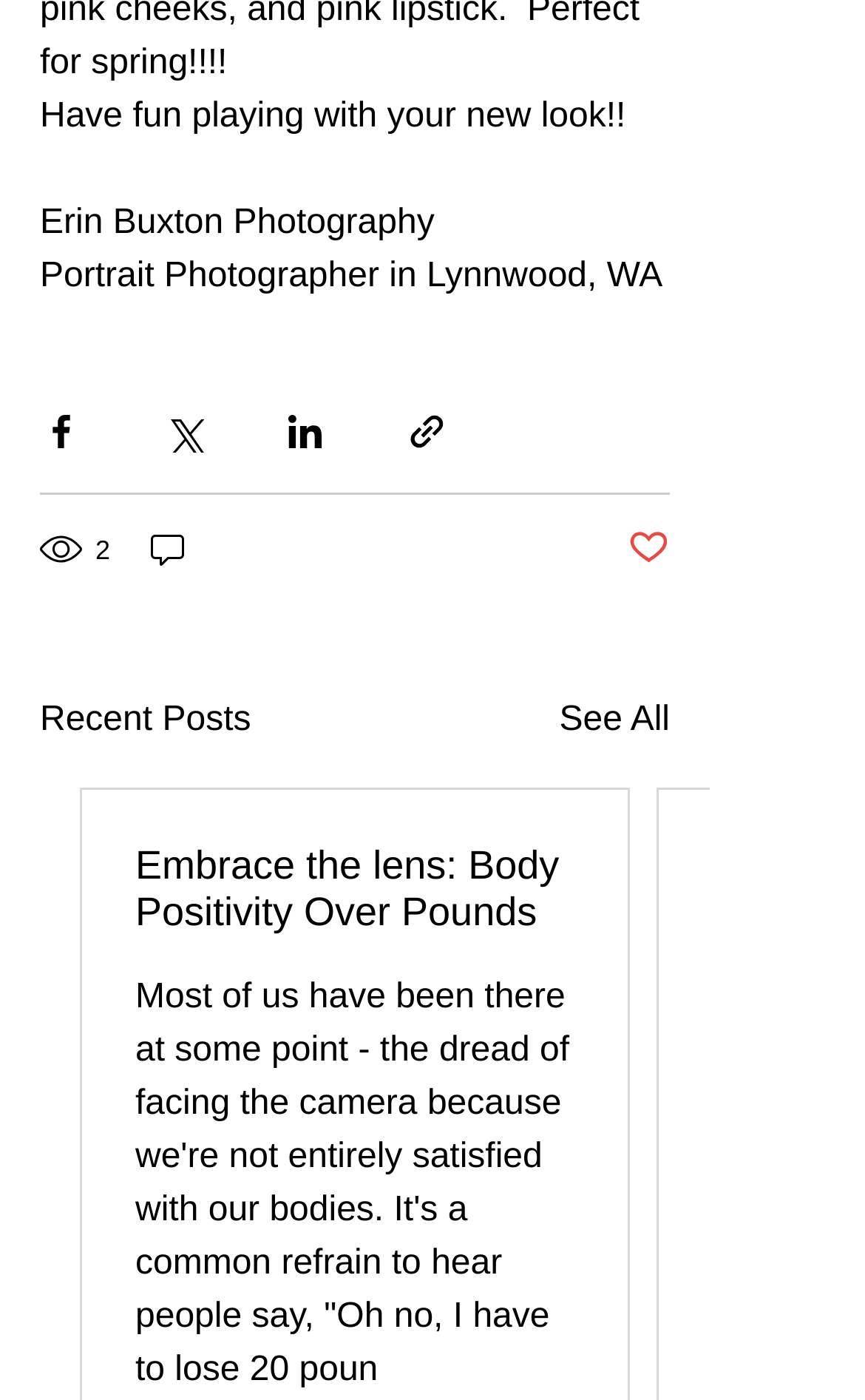What is the purpose of the buttons below the post?
Deliver a detailed and extensive answer to the question.

The buttons below the post, such as 'Share via Facebook', 'Share via Twitter', and 'Share via LinkedIn', suggest that their purpose is to share the post on various social media platforms.